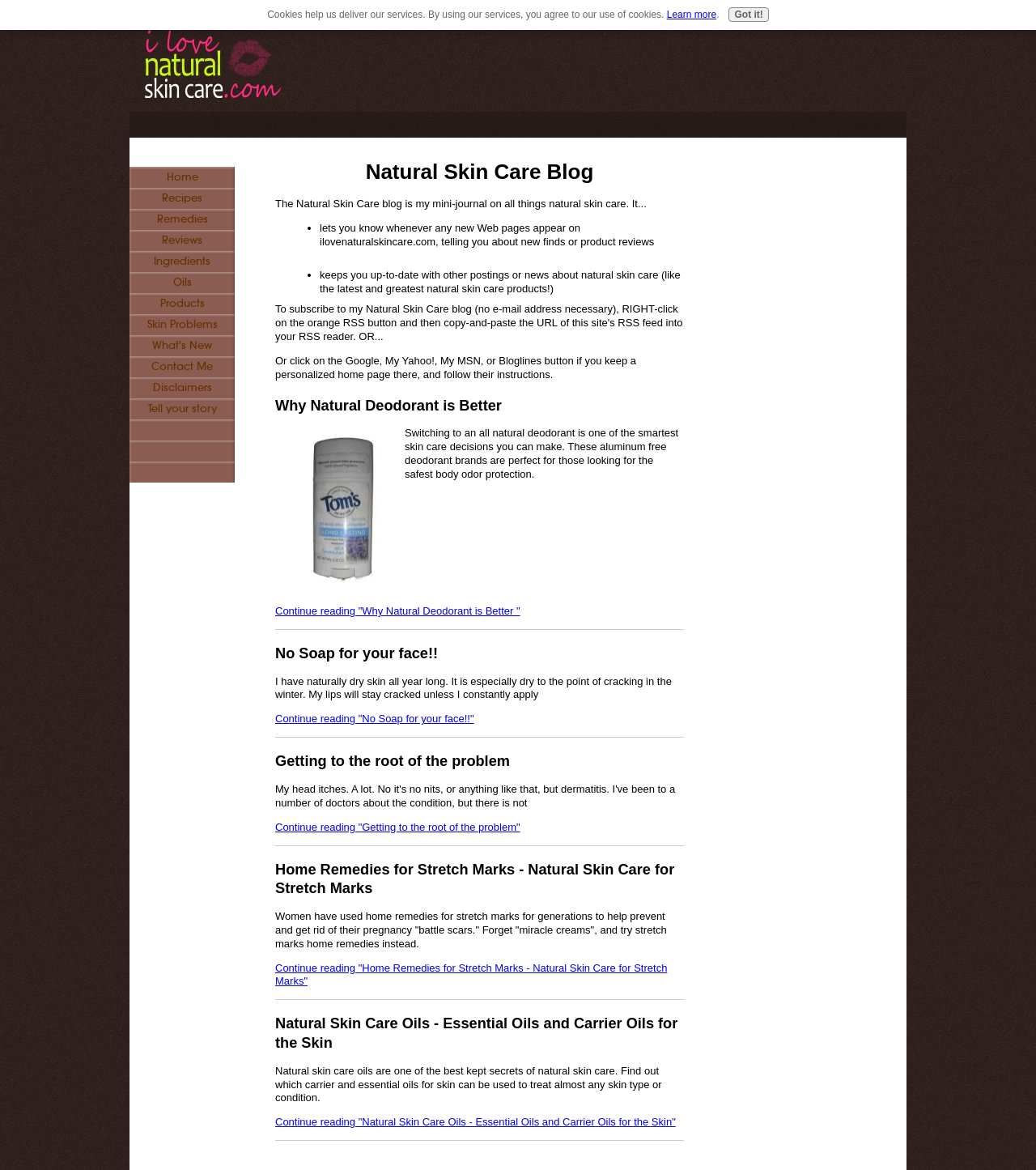Using the provided description Contact Me, find the bounding box coordinates for the UI element. Provide the coordinates in (top-left x, top-left y, bottom-right x, bottom-right y) format, ensuring all values are between 0 and 1.

[0.125, 0.304, 0.227, 0.322]